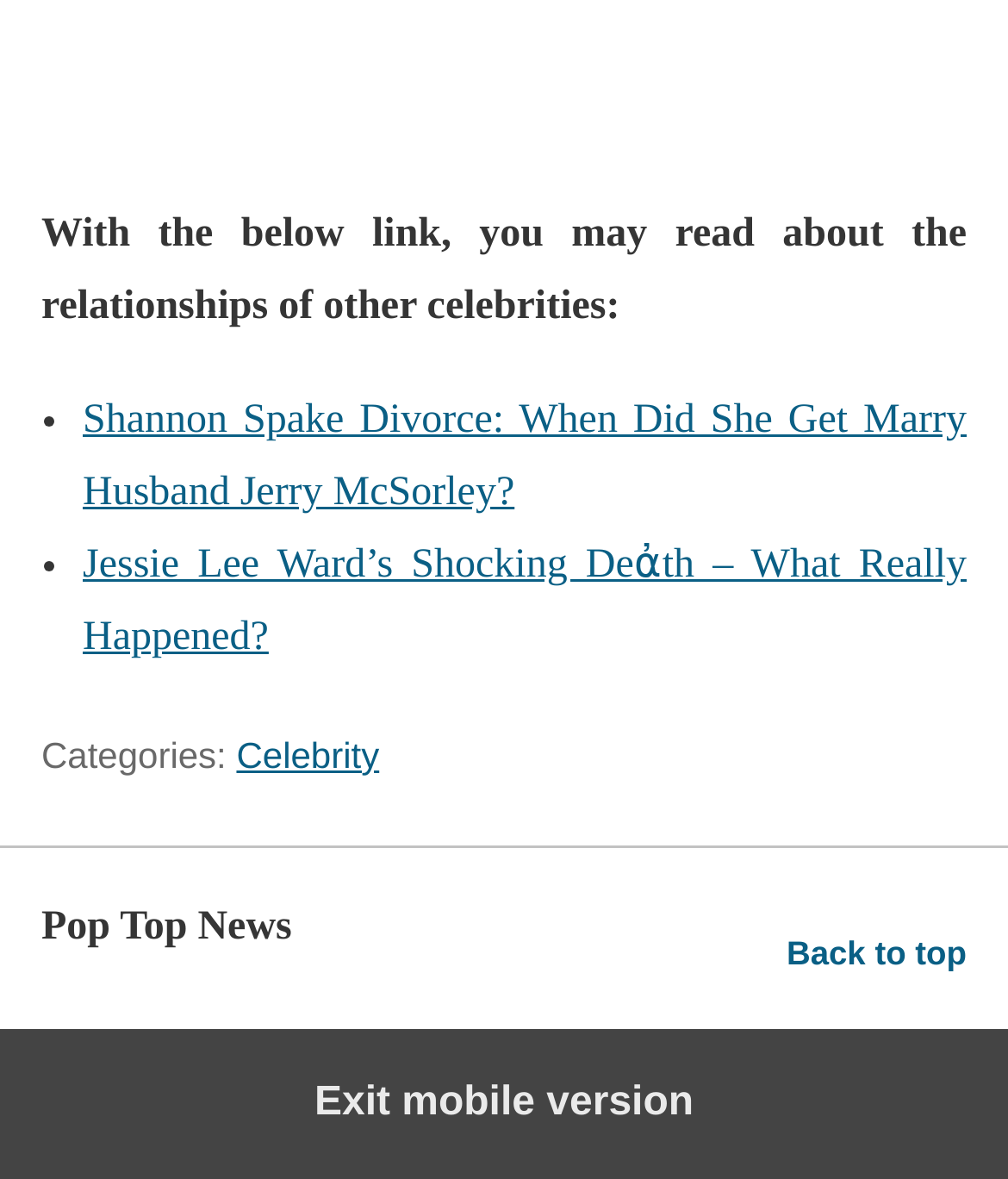Bounding box coordinates are specified in the format (top-left x, top-left y, bottom-right x, bottom-right y). All values are floating point numbers bounded between 0 and 1. Please provide the bounding box coordinate of the region this sentence describes: Exit mobile version

[0.0, 0.872, 1.0, 1.0]